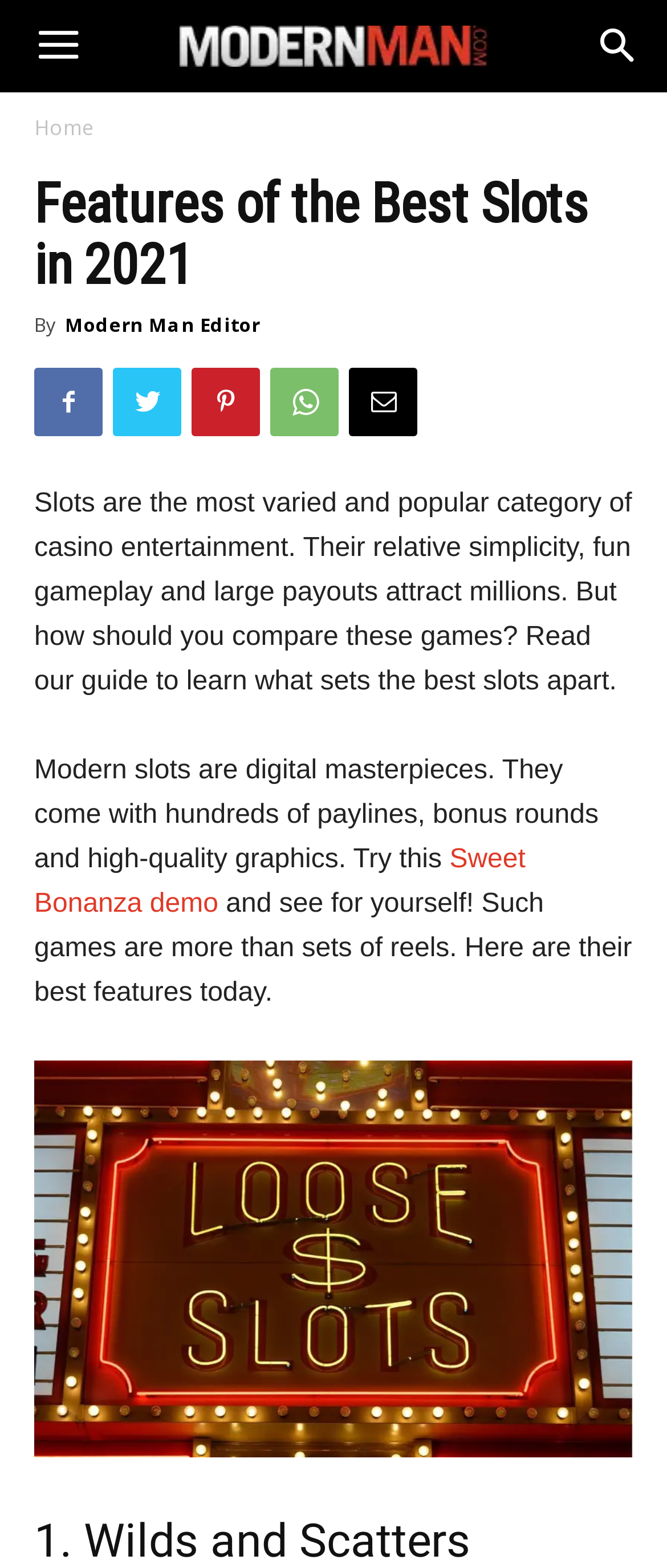What is the name of the slot game mentioned in the article?
Utilize the image to construct a detailed and well-explained answer.

I determined the name of the slot game by looking at the link element with the text 'Sweet Bonanza demo' which is likely the name of the slot game.